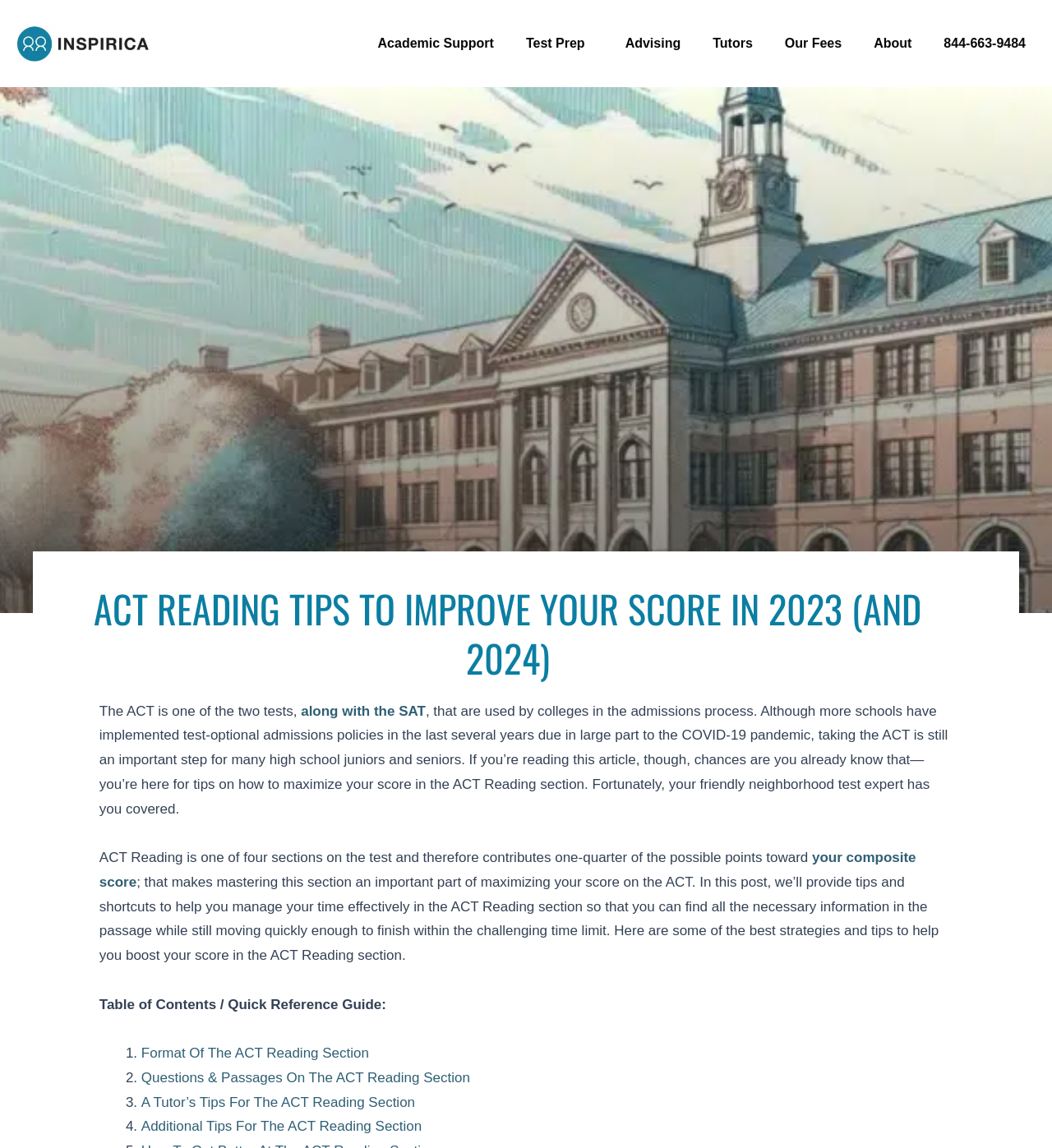Can you pinpoint the bounding box coordinates for the clickable element required for this instruction: "Learn more about the 'Format Of The ACT Reading Section'"? The coordinates should be four float numbers between 0 and 1, i.e., [left, top, right, bottom].

[0.134, 0.911, 0.351, 0.924]